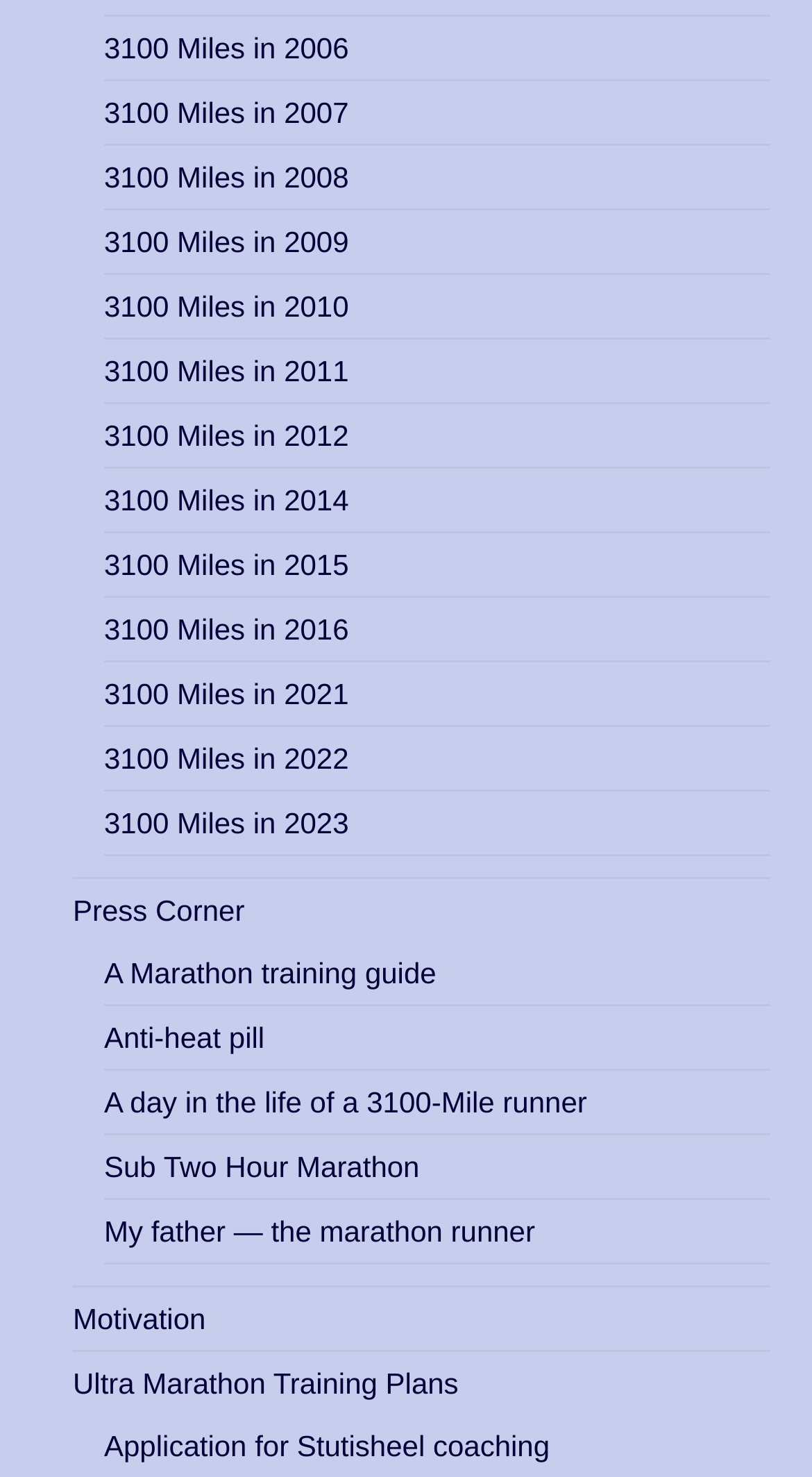What is the earliest year listed for 3100 Miles?
Examine the screenshot and reply with a single word or phrase.

2006